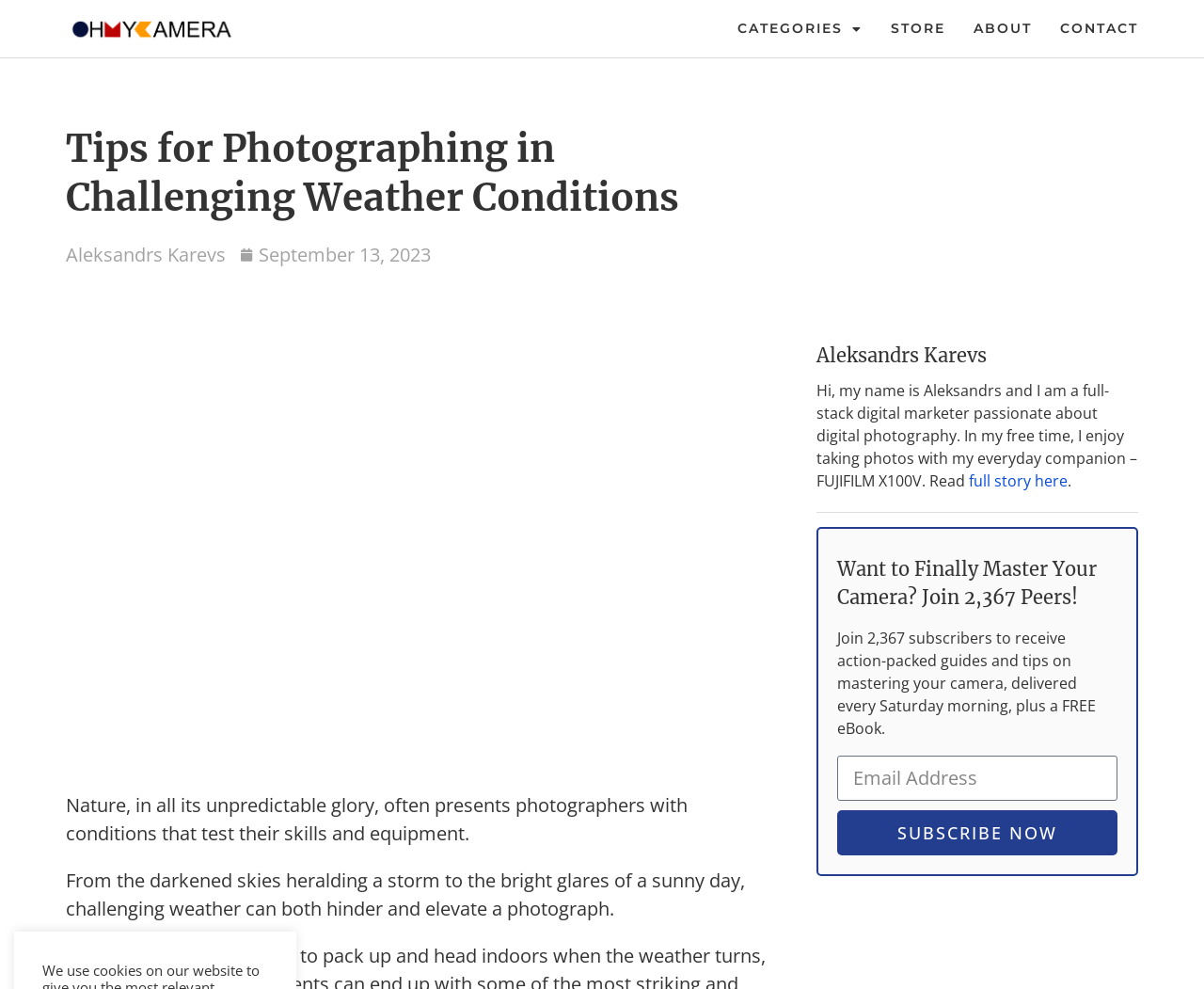What is the button below the textbox for?
Examine the webpage screenshot and provide an in-depth answer to the question.

I found the purpose of the button by reading the text on the button, which says 'SUBSCRIBE NOW', and the surrounding text, which suggests that it is used to subscribe to a newsletter or mailing list.